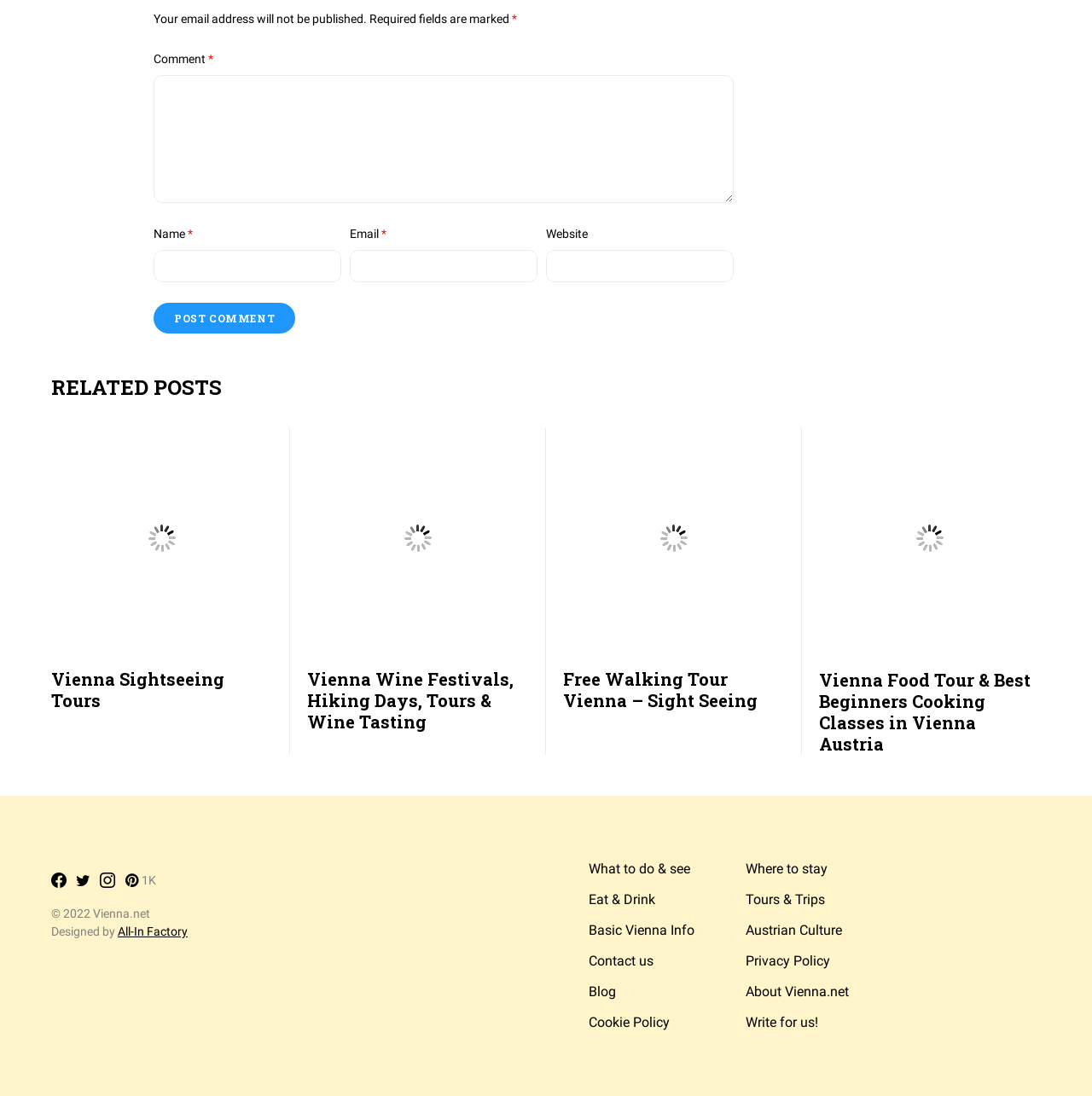Respond with a single word or short phrase to the following question: 
How many related posts are there?

4